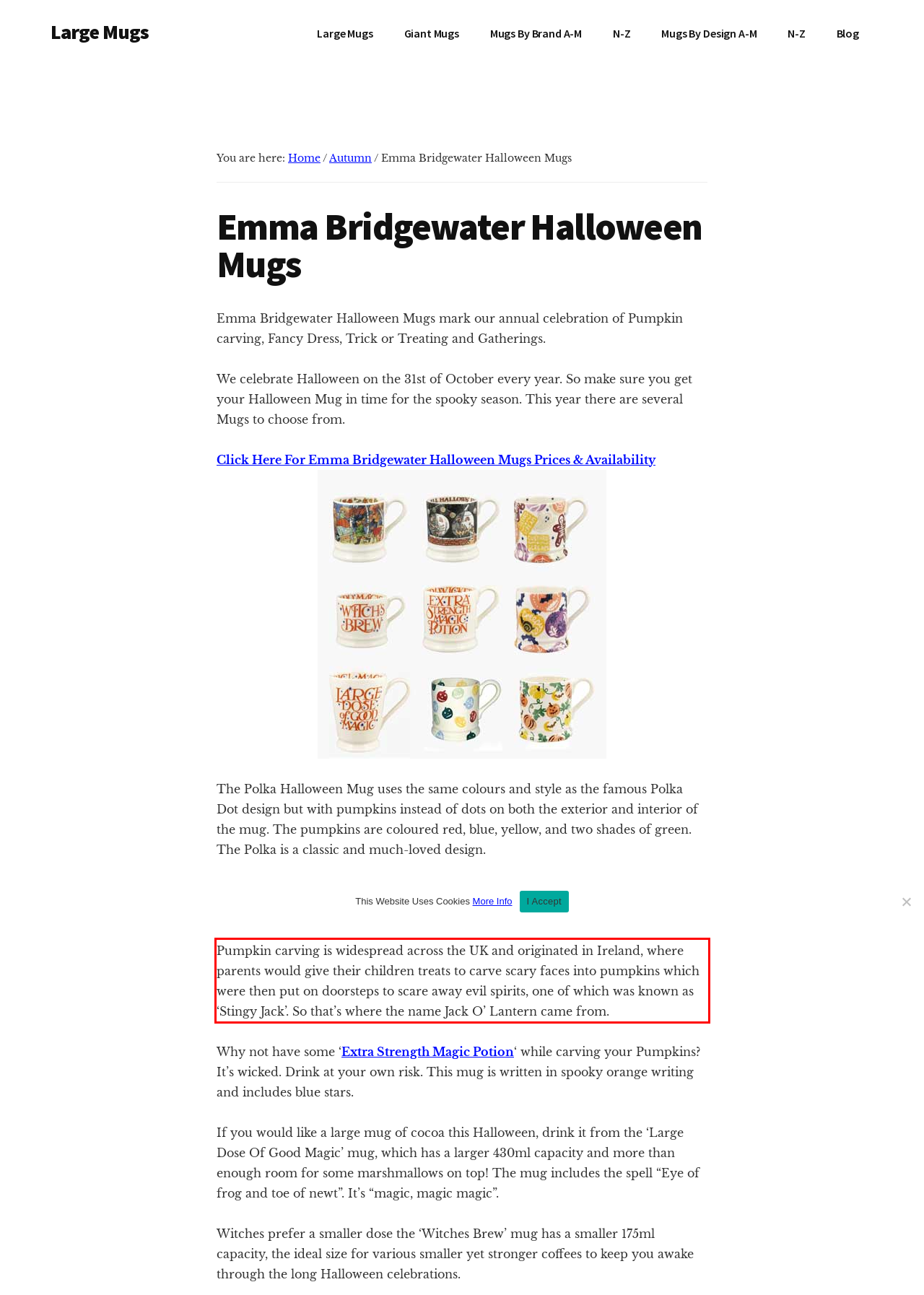Please perform OCR on the UI element surrounded by the red bounding box in the given webpage screenshot and extract its text content.

Pumpkin carving is widespread across the UK and originated in Ireland, where parents would give their children treats to carve scary faces into pumpkins which were then put on doorsteps to scare away evil spirits, one of which was known as ‘Stingy Jack’. So that’s where the name Jack O’ Lantern came from.